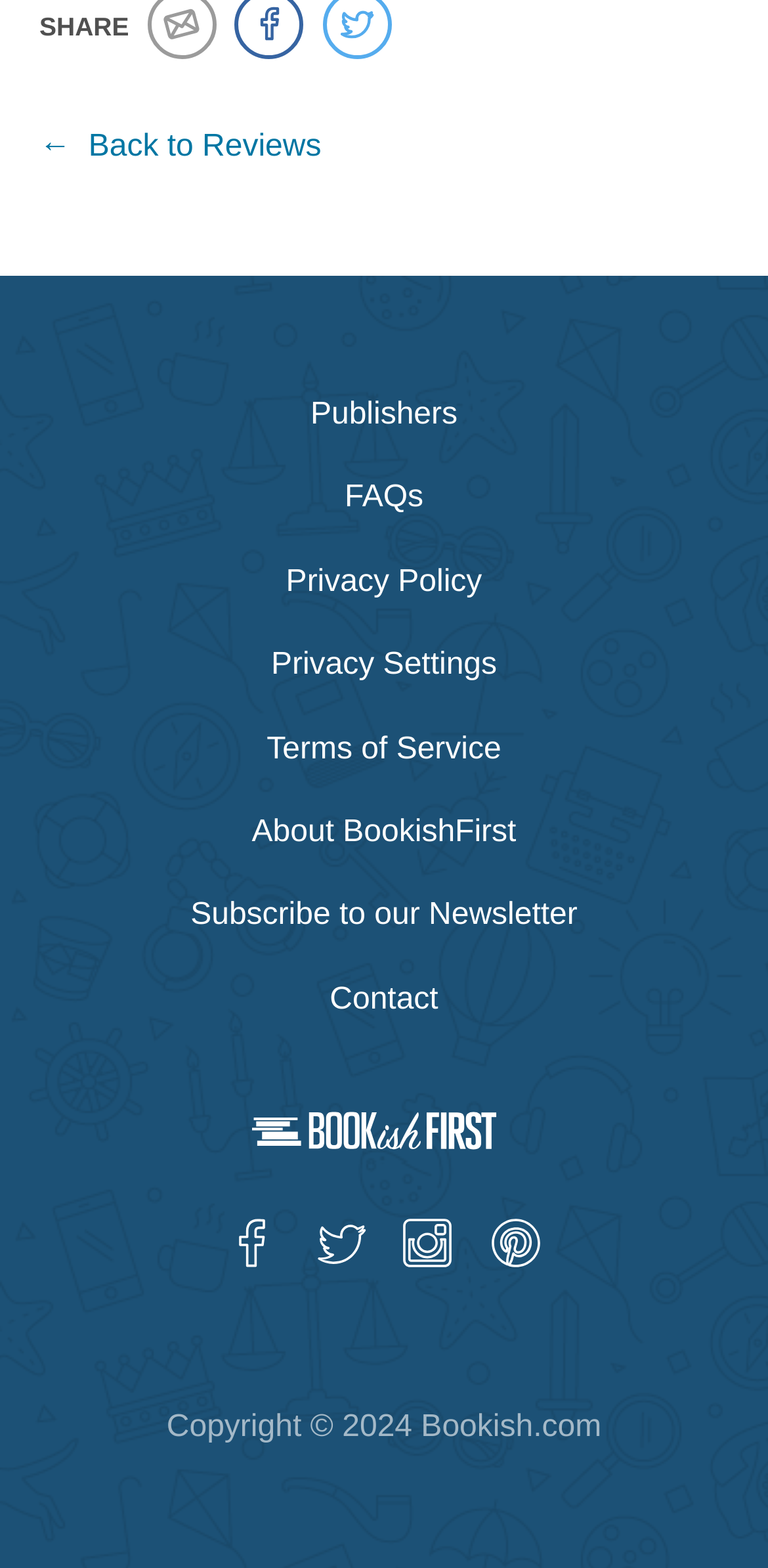Please find the bounding box for the following UI element description. Provide the coordinates in (top-left x, top-left y, bottom-right x, bottom-right y) format, with values between 0 and 1: Back to Reviews

[0.051, 0.083, 0.418, 0.104]